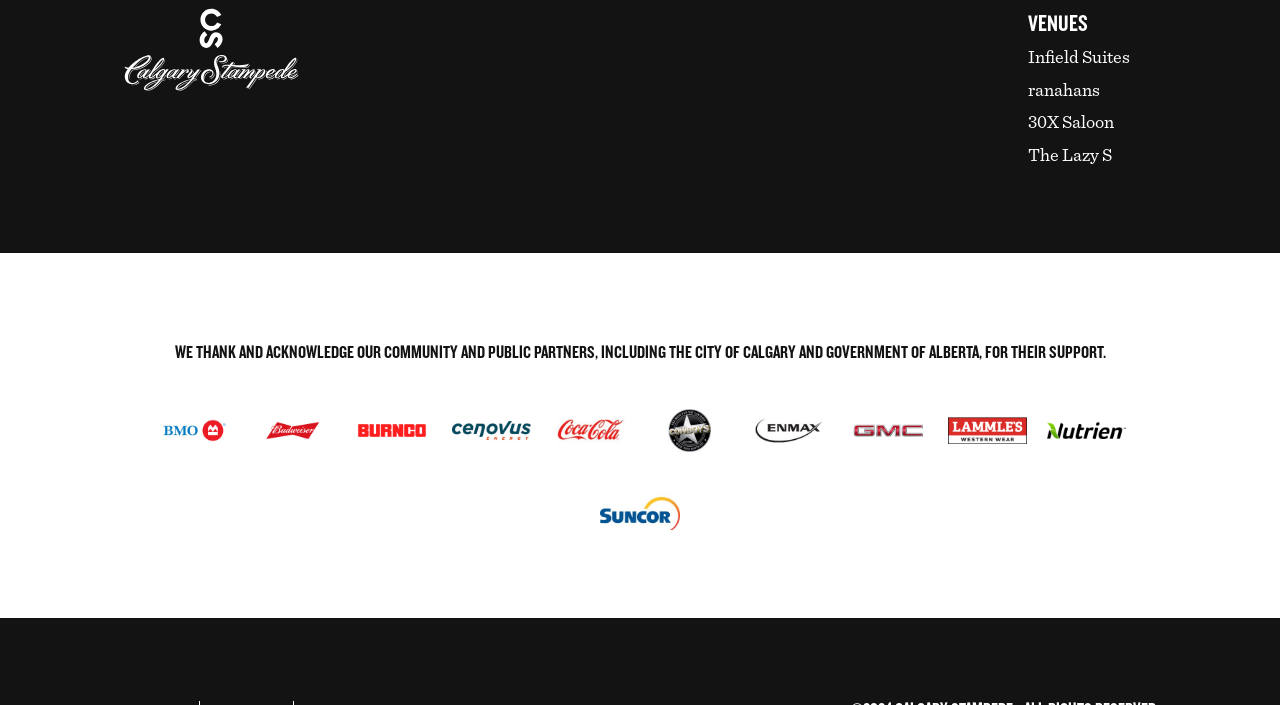Identify the bounding box coordinates for the element you need to click to achieve the following task: "View Infield Suites". Provide the bounding box coordinates as four float numbers between 0 and 1, in the form [left, top, right, bottom].

[0.803, 0.07, 0.883, 0.095]